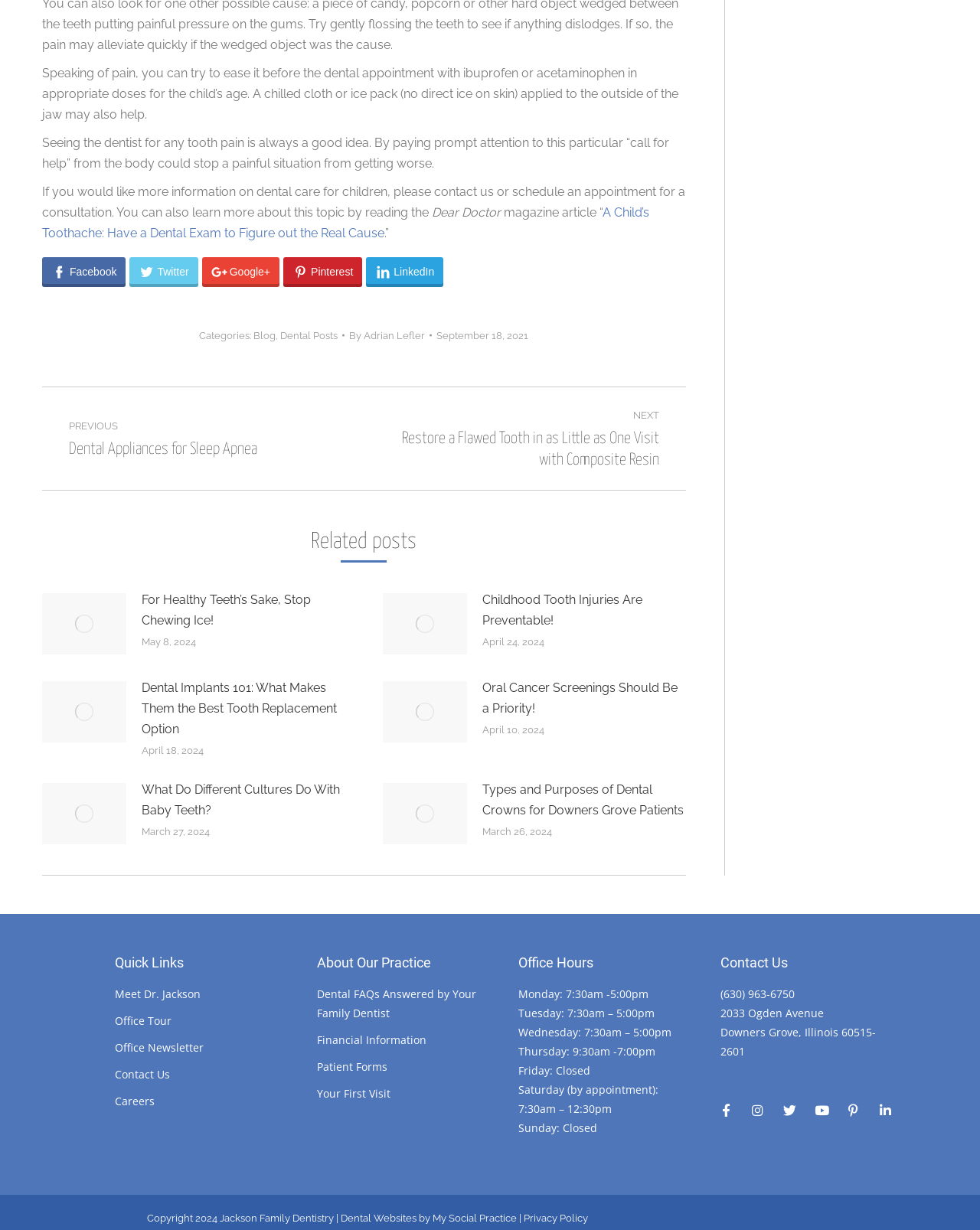Please provide a comprehensive response to the question below by analyzing the image: 
What is the purpose of the 'Quick Links' section?

The 'Quick Links' section is located at the bottom of the webpage and contains links to various important pages, such as 'Meet Dr. Jackson', 'Office Tour', and 'Contact Us'. The purpose of this section is to provide shortcuts to these pages, making it easier for users to access them.